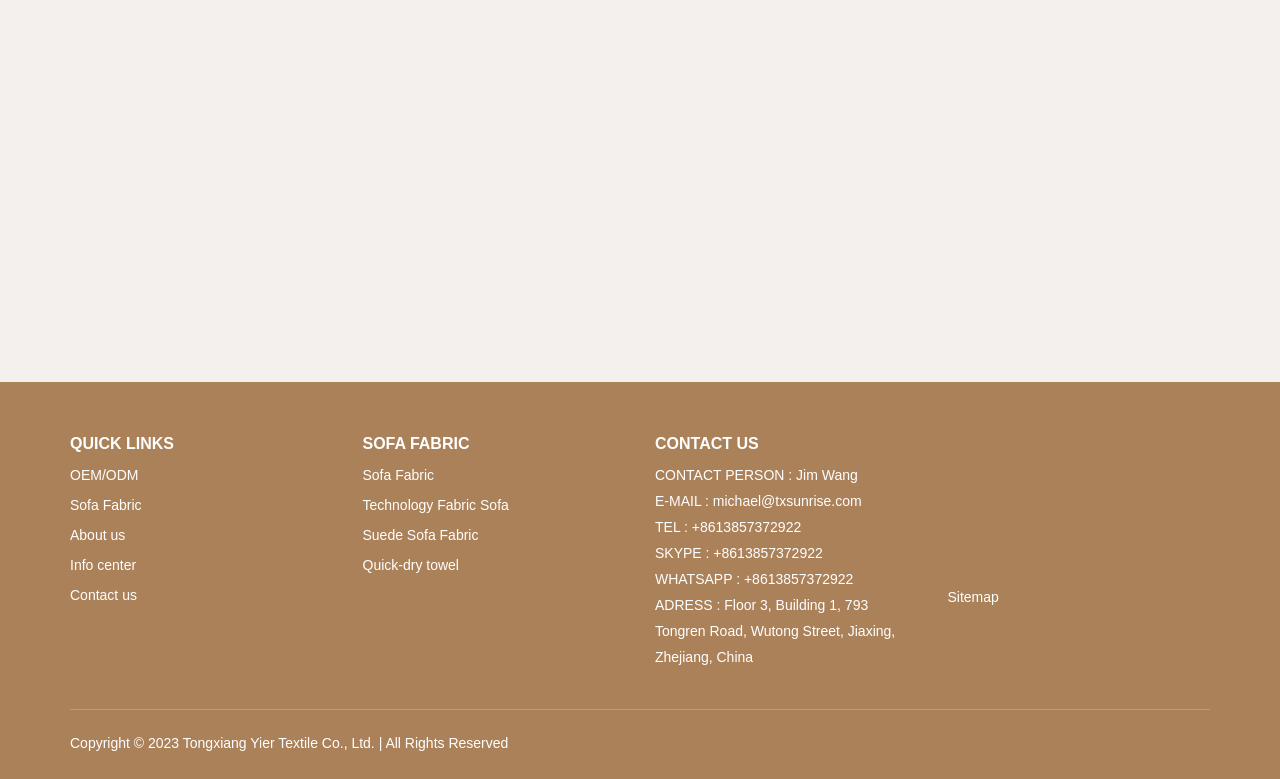From the details in the image, provide a thorough response to the question: What is the company's email address?

The email address can be found in the 'CONTACT US' section, where it is stated as 'E-MAIL : michael@txsunrise.com'.